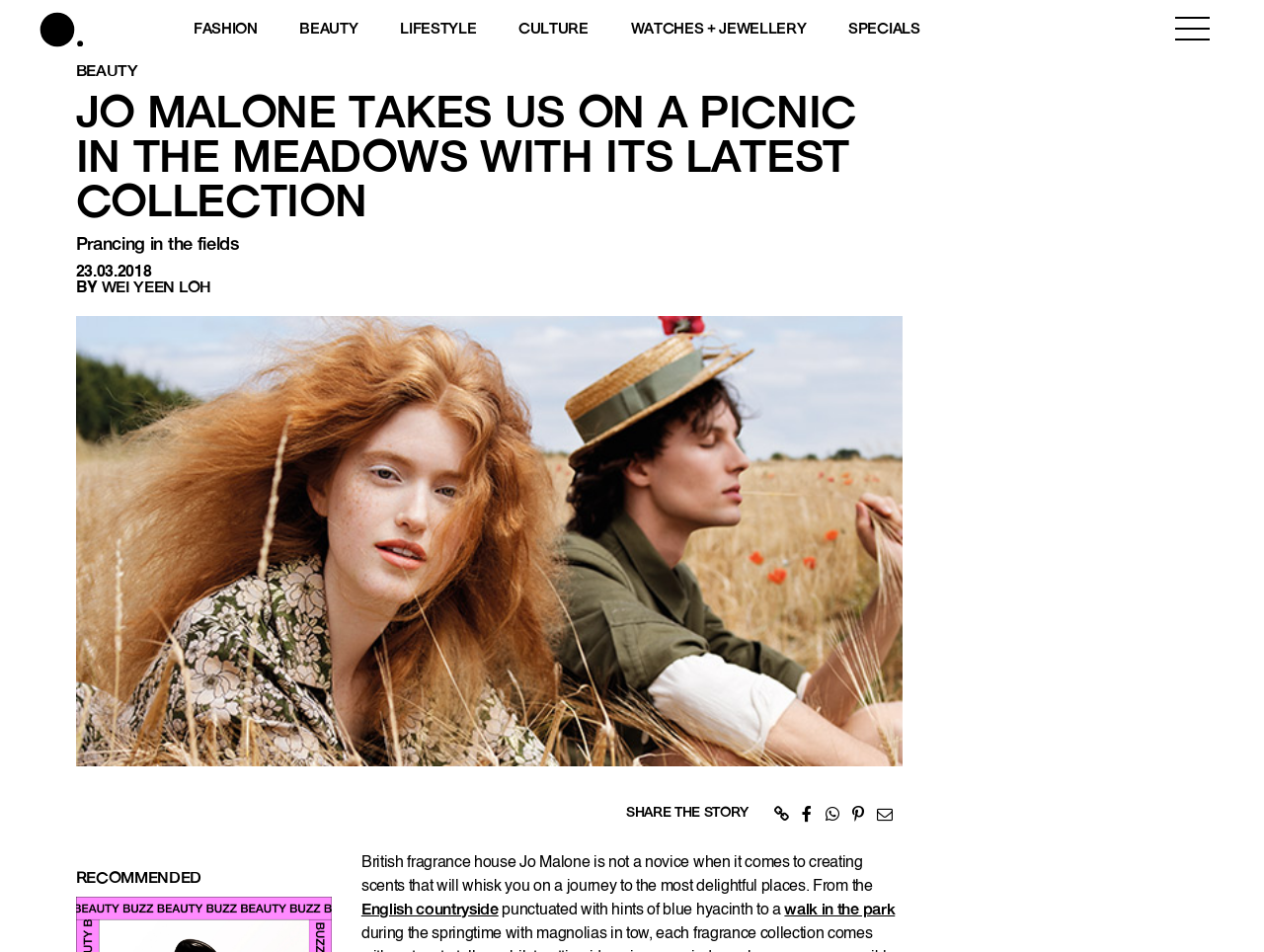Show the bounding box coordinates for the element that needs to be clicked to execute the following instruction: "Read the article title". Provide the coordinates in the form of four float numbers between 0 and 1, i.e., [left, top, right, bottom].

[0.06, 0.099, 0.714, 0.239]